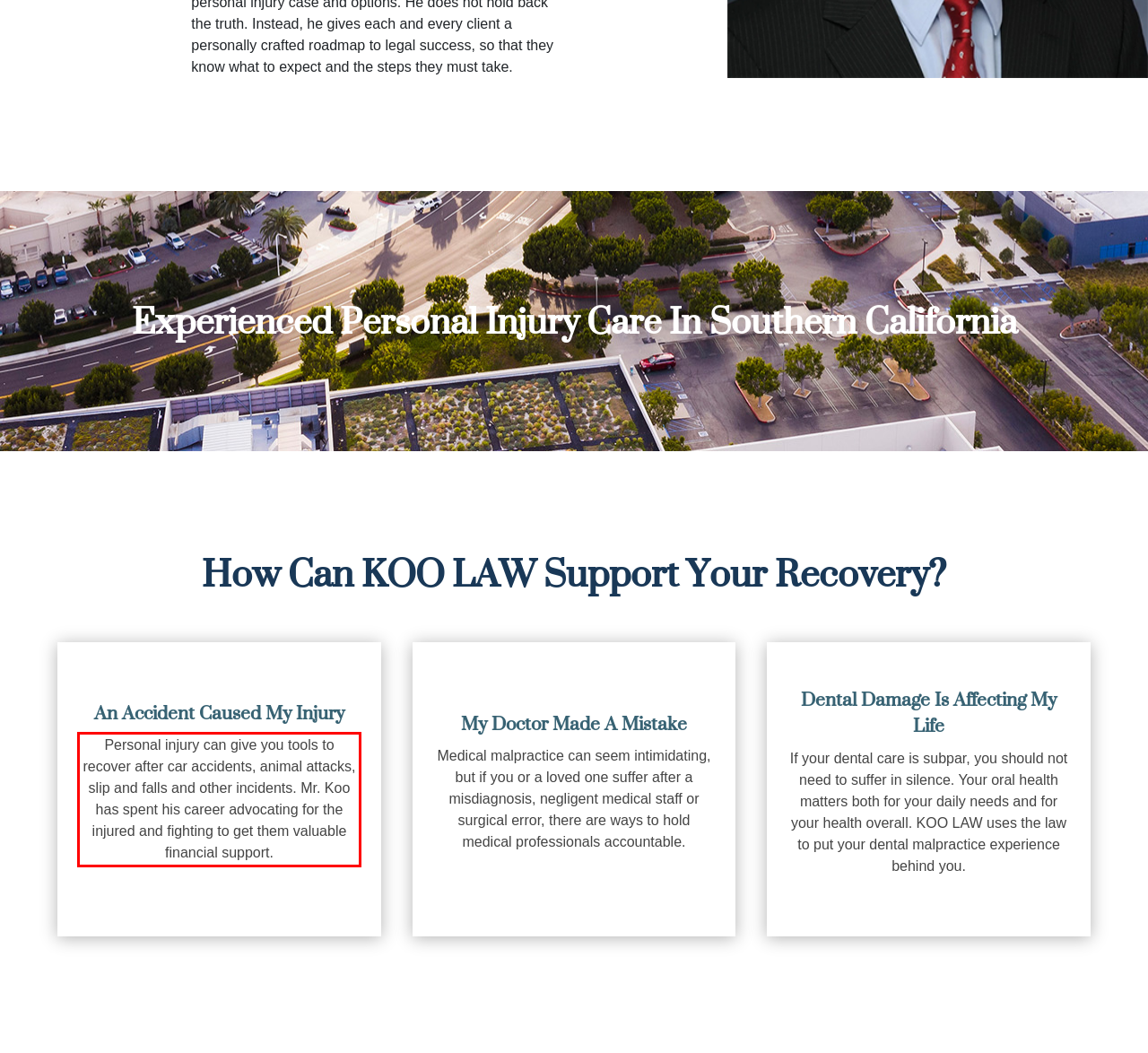Please perform OCR on the text within the red rectangle in the webpage screenshot and return the text content.

Personal injury can give you tools to recover after car accidents, animal attacks, slip and falls and other incidents. Mr. Koo has spent his career advocating for the injured and fighting to get them valuable financial support.